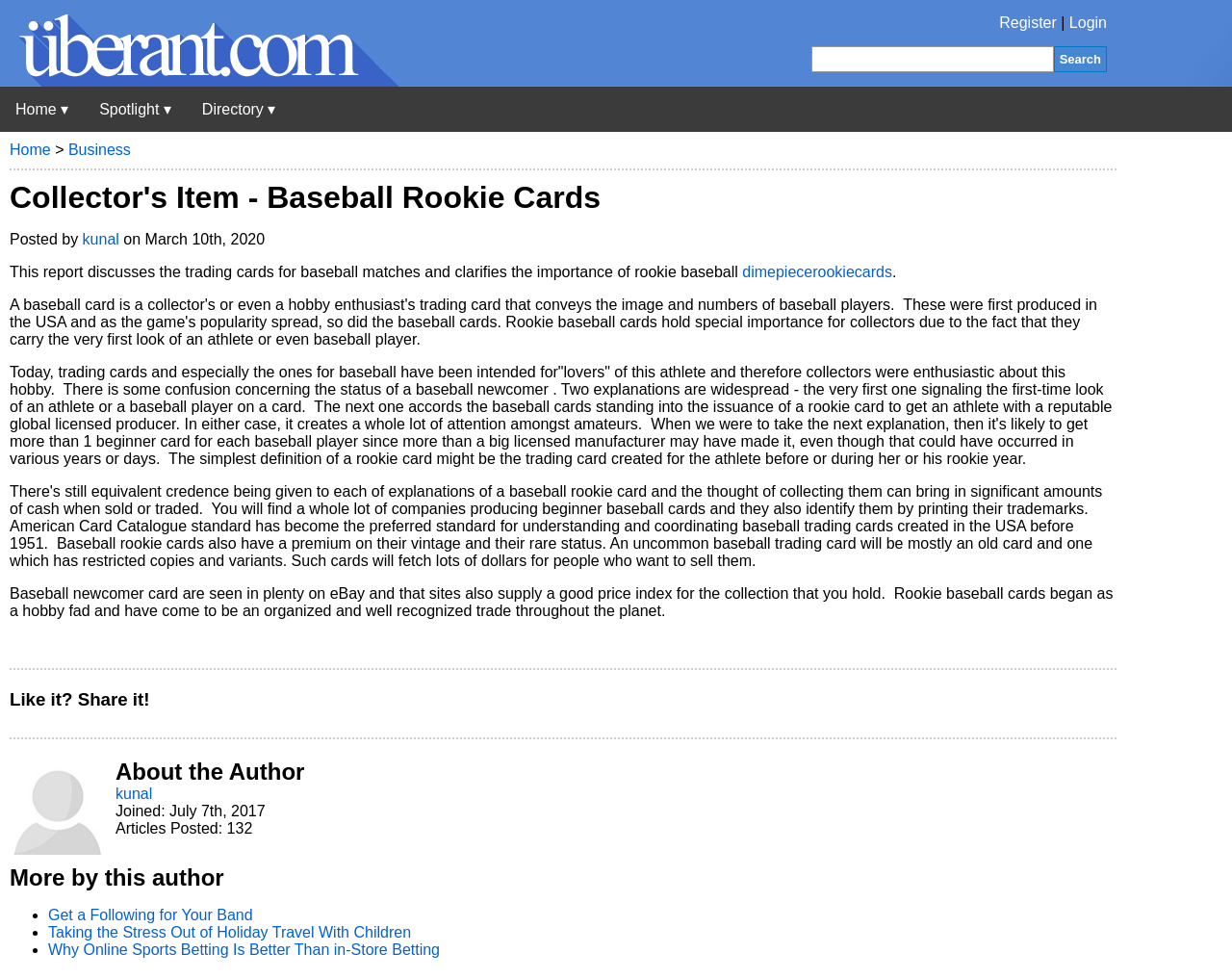Find the bounding box coordinates of the area to click in order to follow the instruction: "Click on the 'Home' link".

None